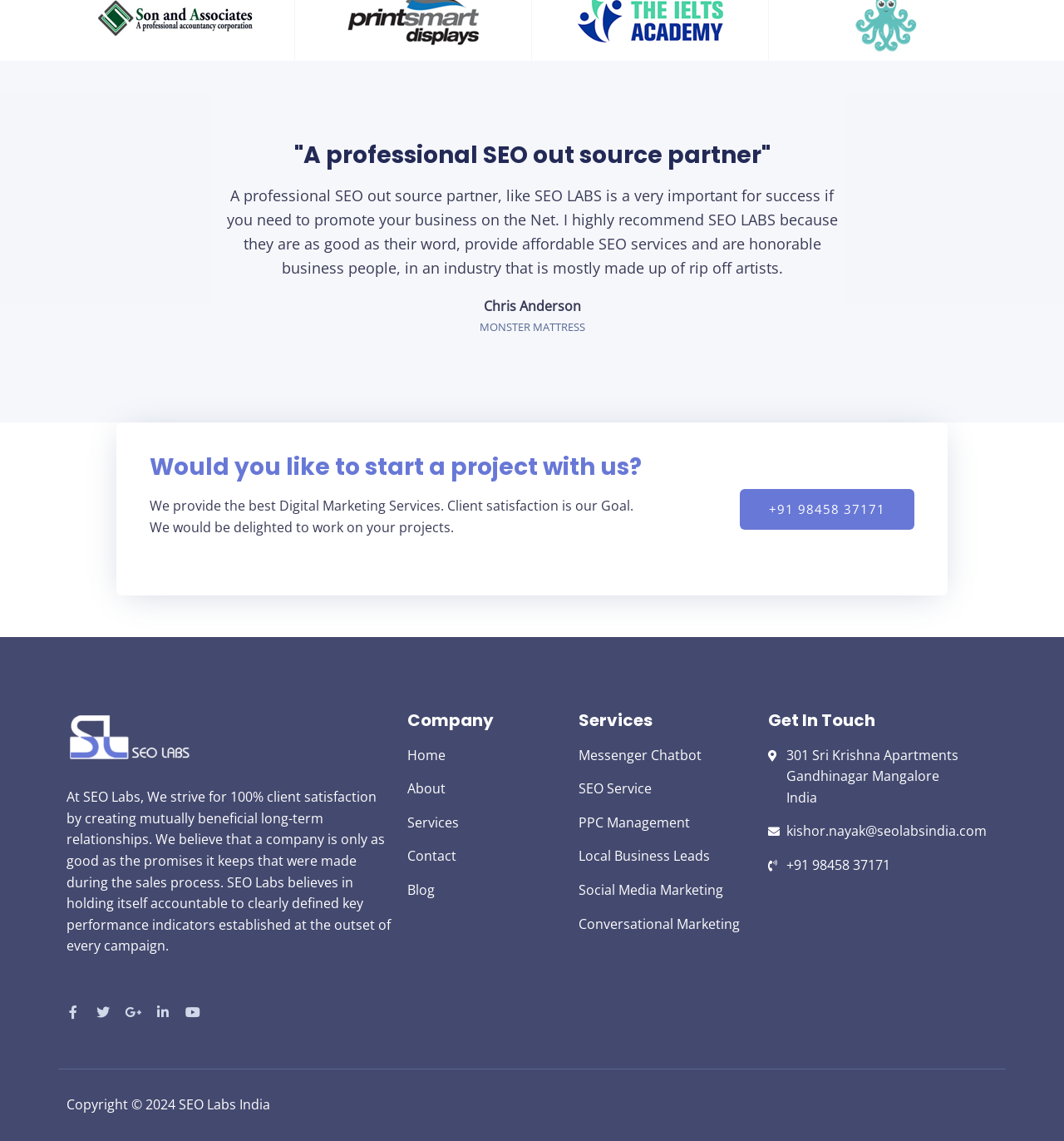Determine the bounding box coordinates of the element that should be clicked to execute the following command: "Read about the company".

[0.383, 0.624, 0.528, 0.638]